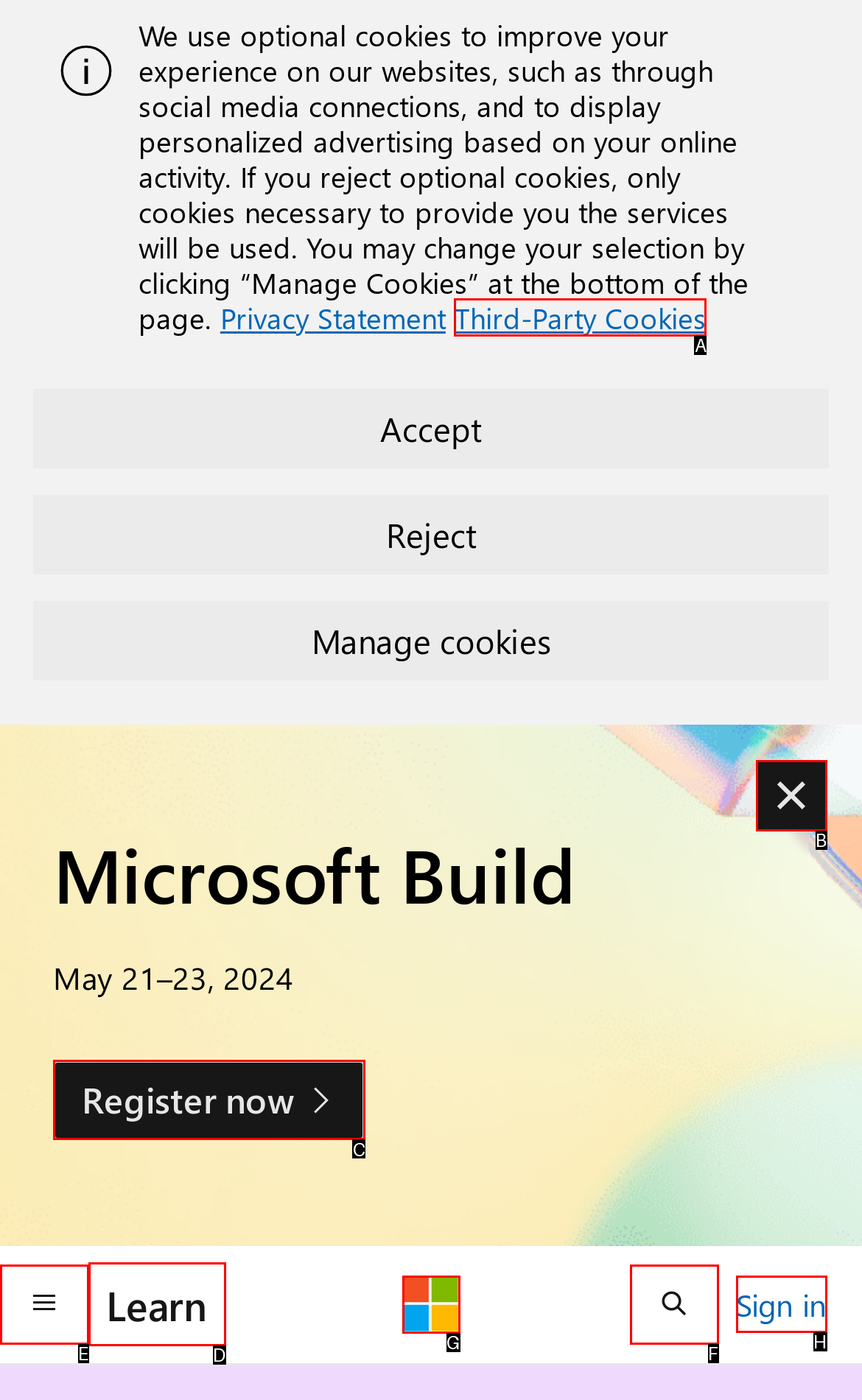Given the description: aria-label="Global navigation" title="Global navigation", select the HTML element that best matches it. Reply with the letter of your chosen option.

E